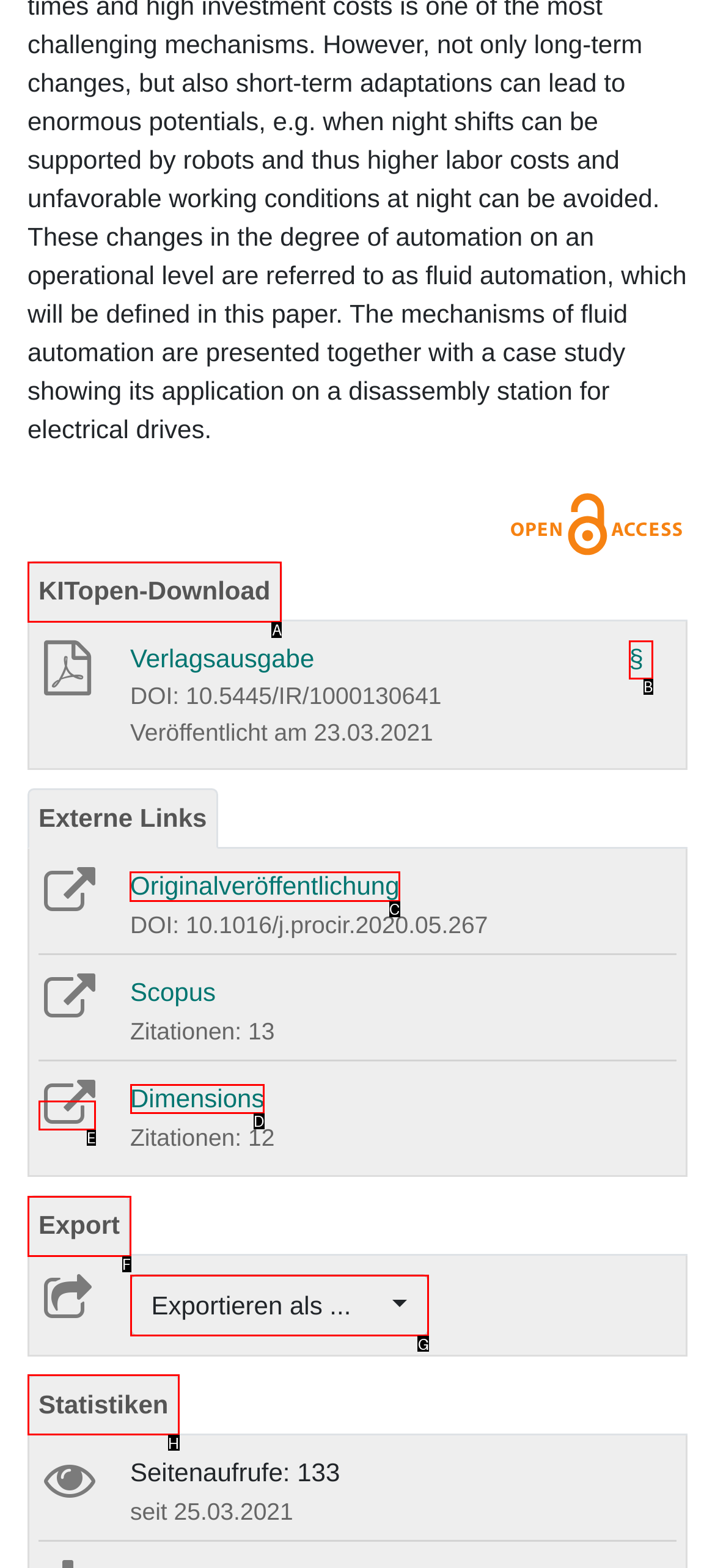Determine which UI element you should click to perform the task: Visit the original publication
Provide the letter of the correct option from the given choices directly.

C